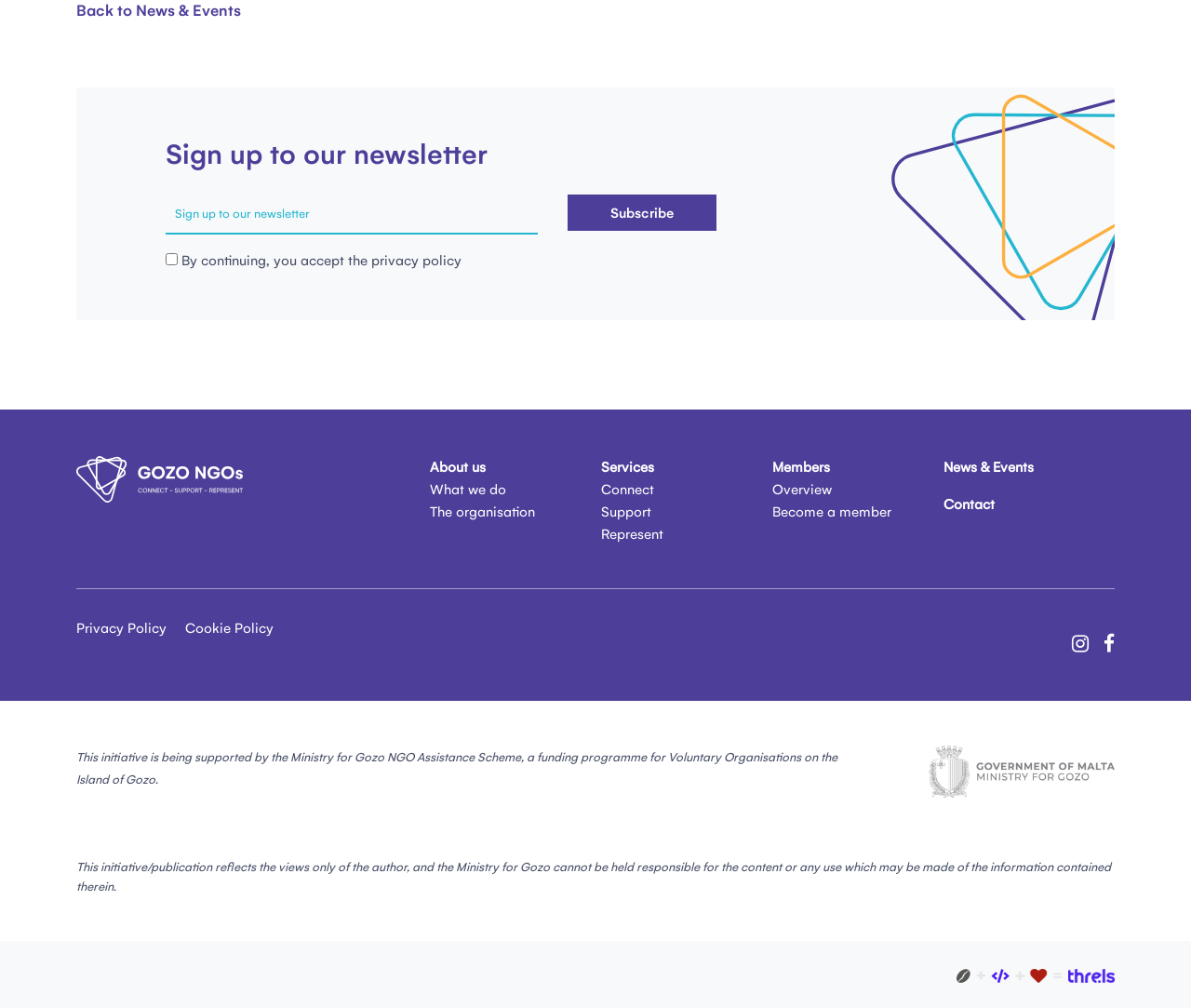Identify the bounding box coordinates of the element that should be clicked to fulfill this task: "Click the 'Subscribe' button". The coordinates should be provided as four float numbers between 0 and 1, i.e., [left, top, right, bottom].

[0.477, 0.193, 0.602, 0.229]